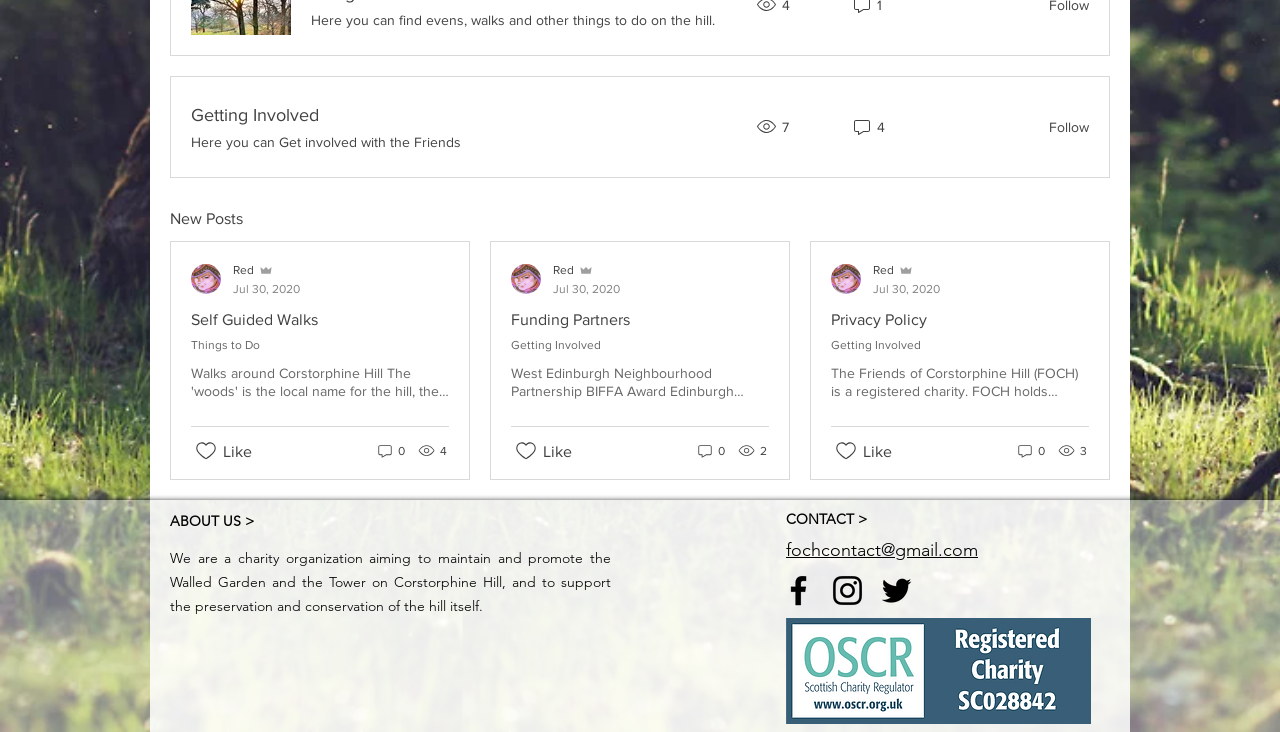Find the bounding box coordinates for the HTML element described as: "Getting Involved". The coordinates should consist of four float values between 0 and 1, i.e., [left, top, right, bottom].

[0.149, 0.139, 0.249, 0.176]